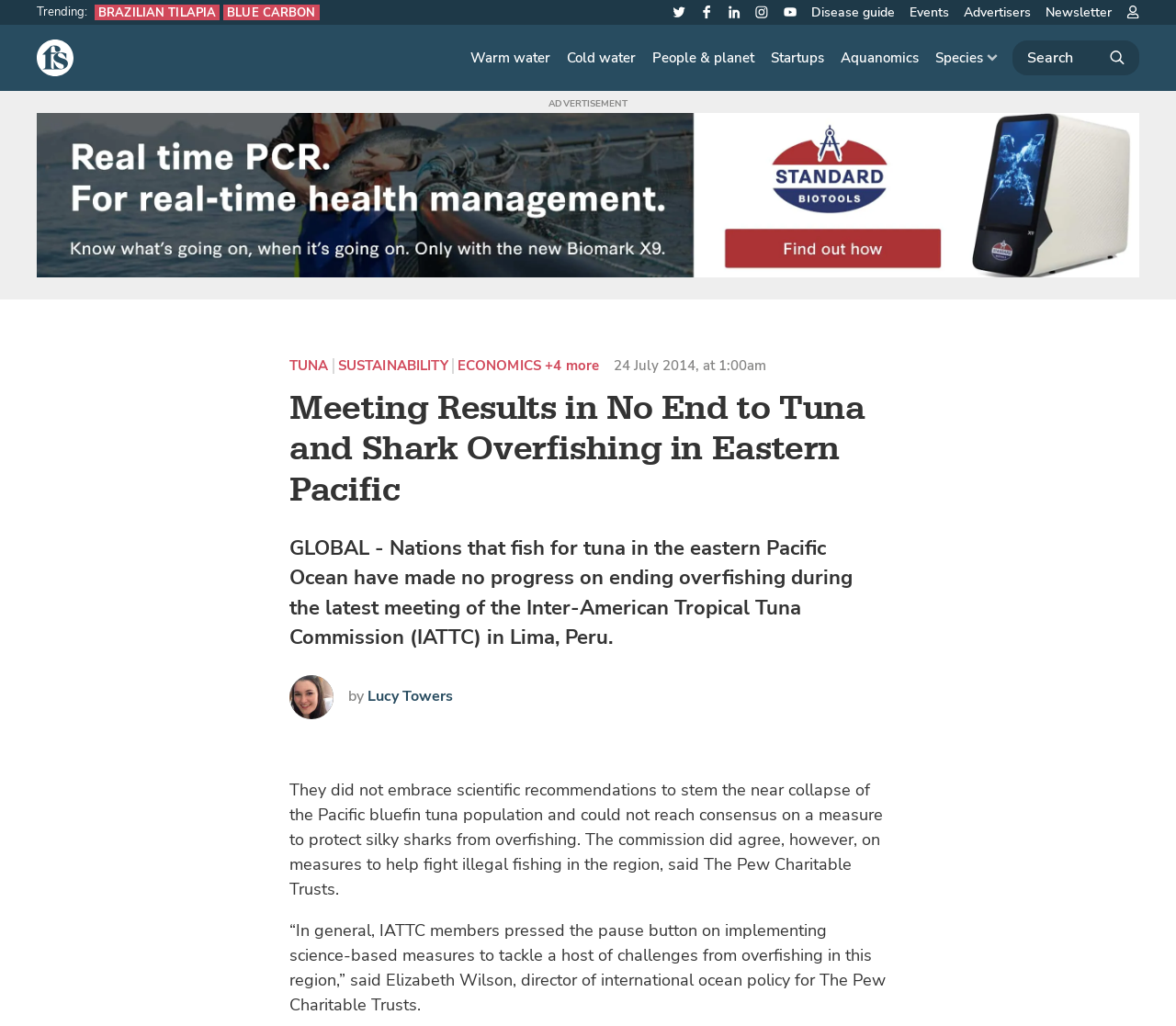Please give a succinct answer using a single word or phrase:
What organization is quoted in the article?

The Pew Charitable Trusts